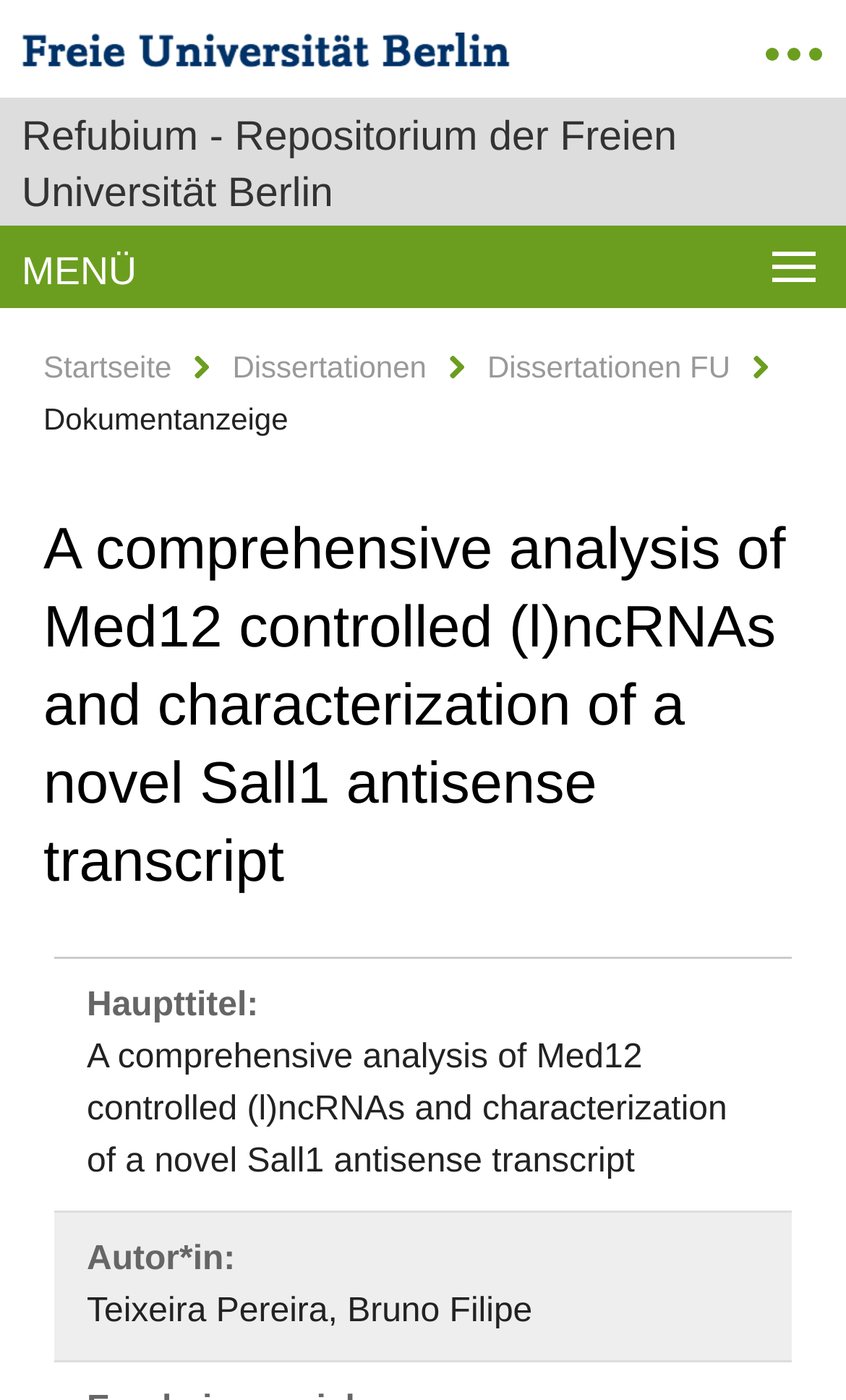Determine the bounding box coordinates for the UI element matching this description: "Dissertationen FU".

[0.576, 0.249, 0.863, 0.274]